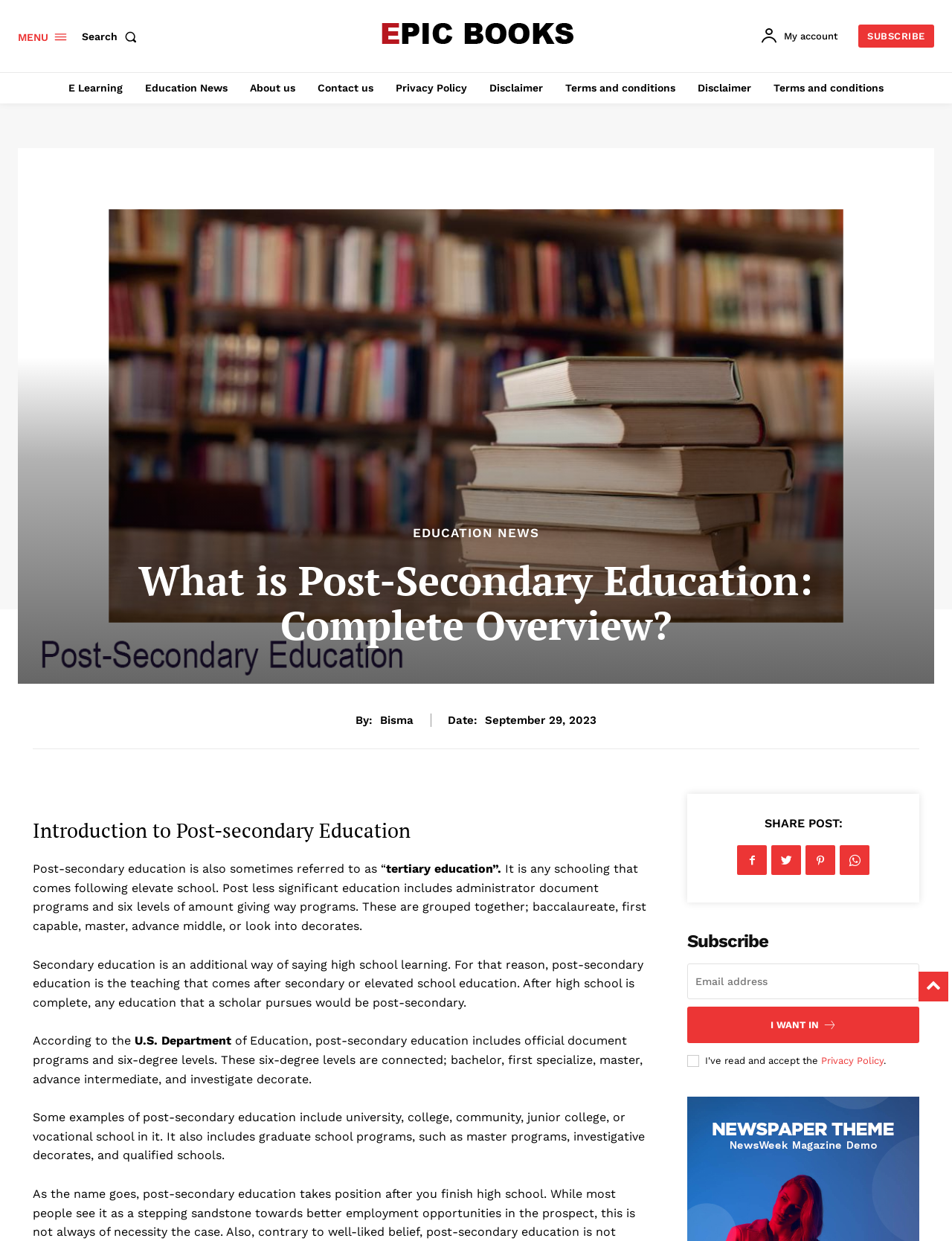Locate the UI element described by Contact in the provided webpage screenshot. Return the bounding box coordinates in the format (top-left x, top-left y, bottom-right x, bottom-right y), ensuring all values are between 0 and 1.

None